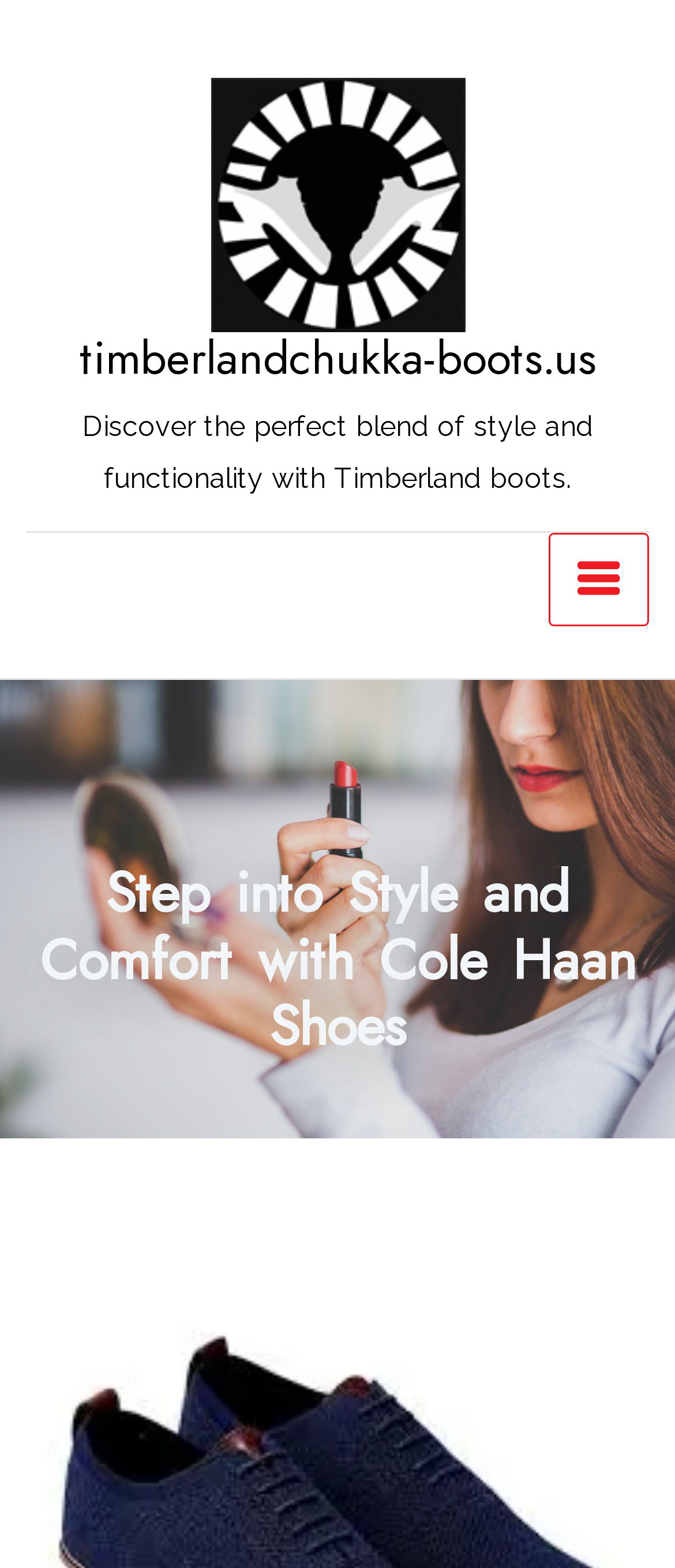Explain in detail what you observe on this webpage.

The webpage is about Cole Haan shoes, emphasizing timeless style and unmatched comfort. At the top left, there is a link and an image with the URL "timberlandchukka-boots.us", which takes up about a quarter of the screen width. Below this, there is a heading with the same URL, spanning almost the entire screen width. 

To the right of the heading, there is a link with the same URL, taking up about three-quarters of the screen width. Below this link, there is a paragraph of text that reads, "Discover the perfect blend of style and functionality with Timberland boots." This text is positioned roughly in the middle of the screen.

Further down the page, there is a prominent heading that reads, "Step into Style and Comfort with Cole Haan Shoes", which stretches across the entire screen width. At the bottom right, there is a button with an icon, taking up about a quarter of the screen width.